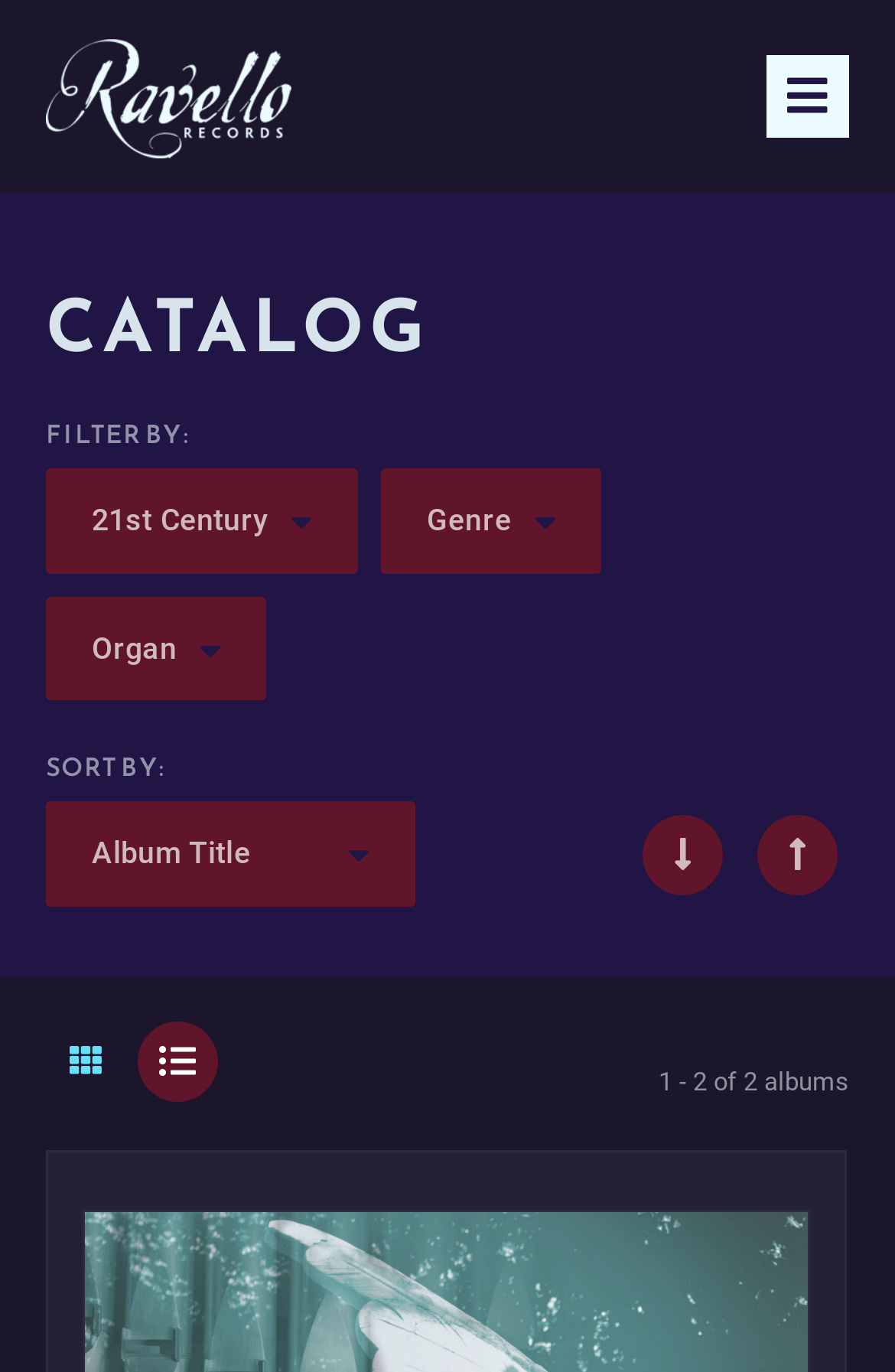Using the information in the image, could you please answer the following question in detail:
What is the instrumentation of the albums?

I looked at the filter options and saw that 'Organ' is one of the options, and there are links related to organ albums, so I inferred that the albums are related to organ instrumentation.